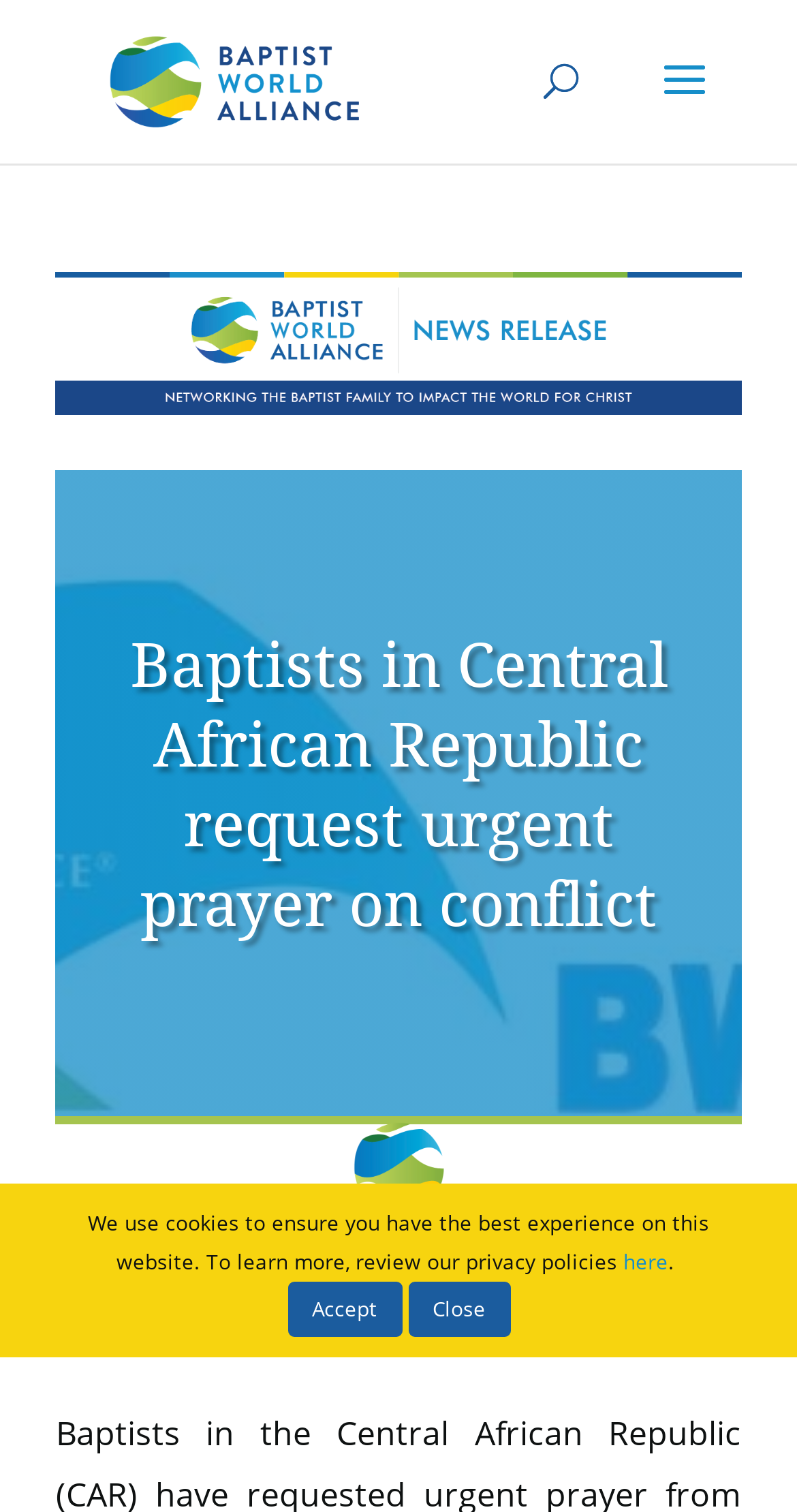How many images are there on the webpage?
Based on the visual details in the image, please answer the question thoroughly.

There are three images on the webpage: the 'Baptist World Alliance' image in the top-left corner, the 'Baptist World Alliance, BWA News Release' image, and the 'Baptist World Alliance Logo' image in the middle of the webpage.